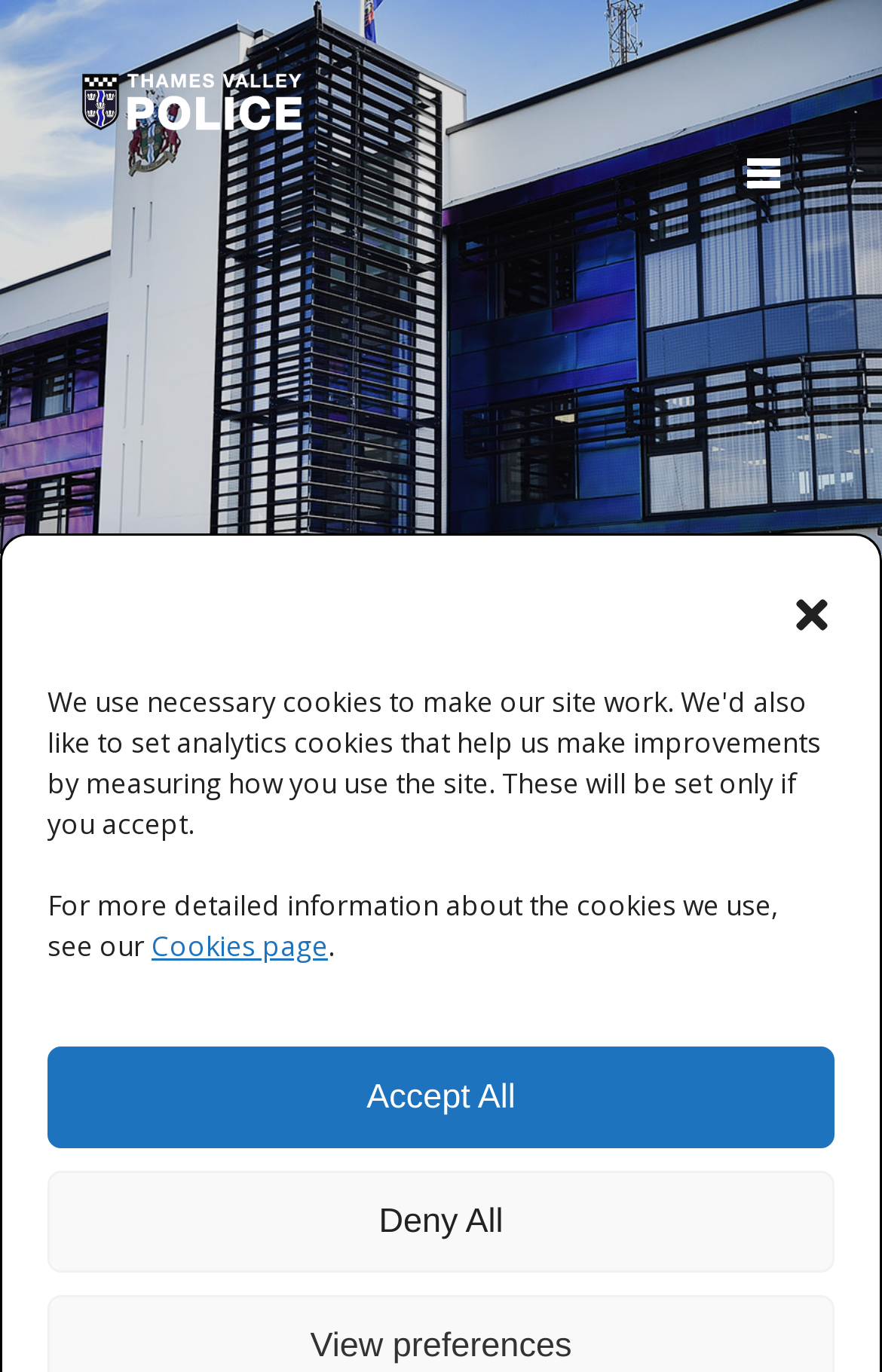What is the text on the top-left corner of the webpage?
Answer the question with a single word or phrase by looking at the picture.

TVP Careers